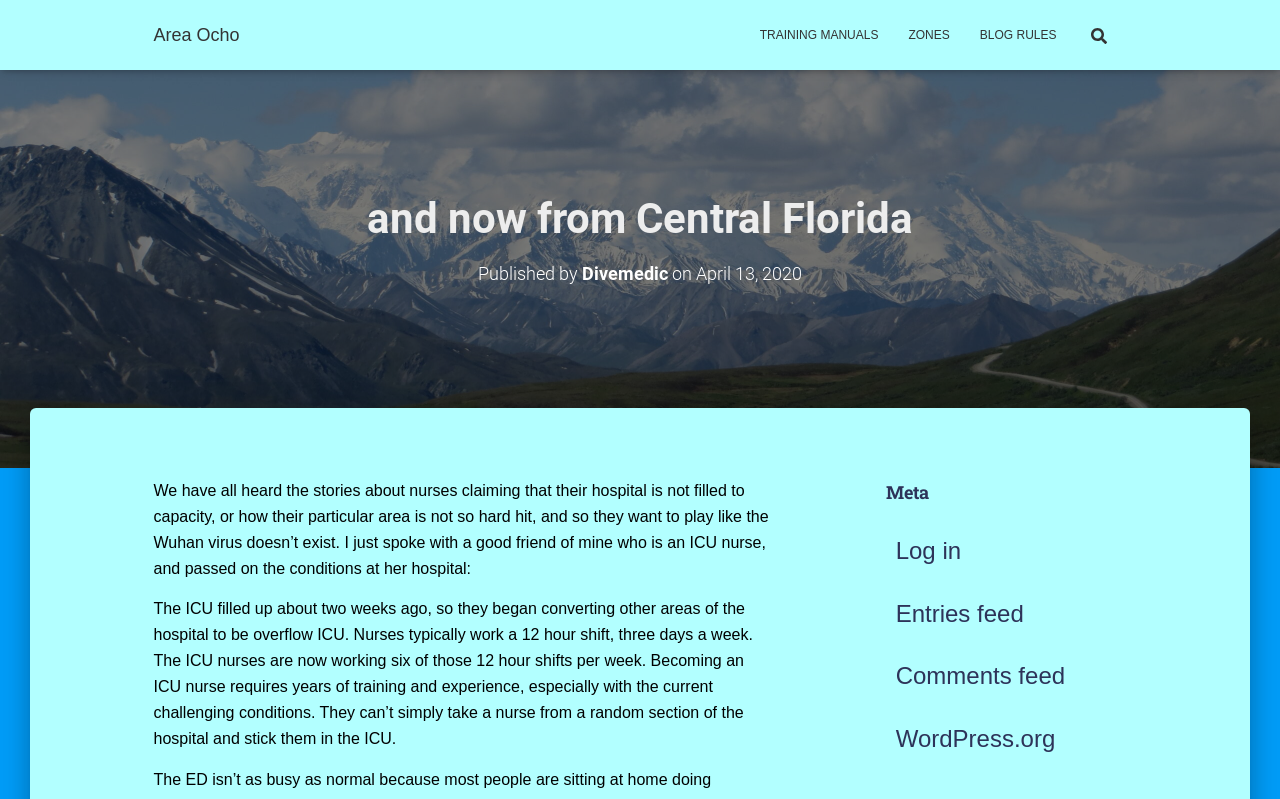Extract the main headline from the webpage and generate its text.

and now from Central Florida